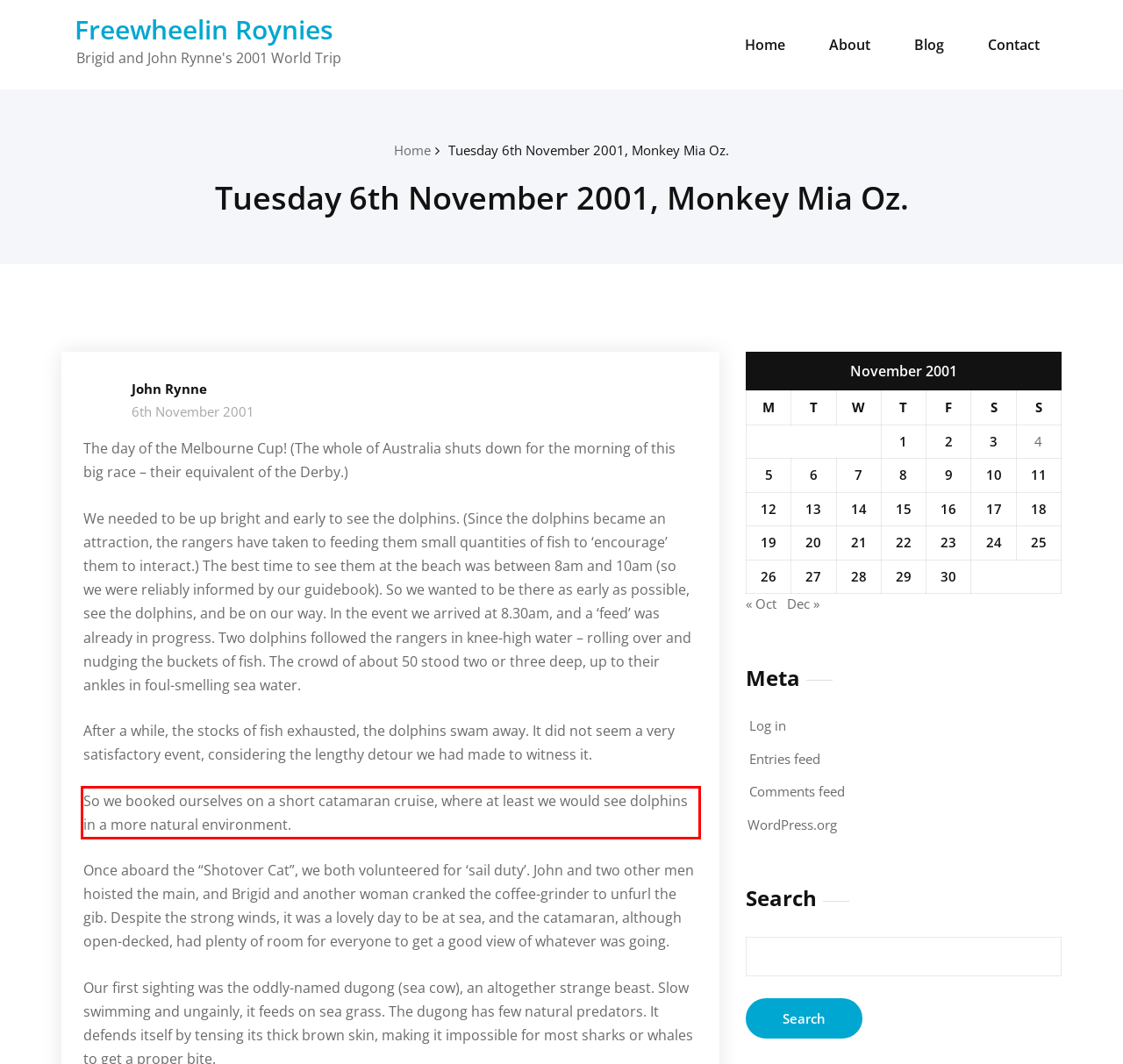There is a UI element on the webpage screenshot marked by a red bounding box. Extract and generate the text content from within this red box.

So we booked ourselves on a short catamaran cruise, where at least we would see dolphins in a more natural environment.